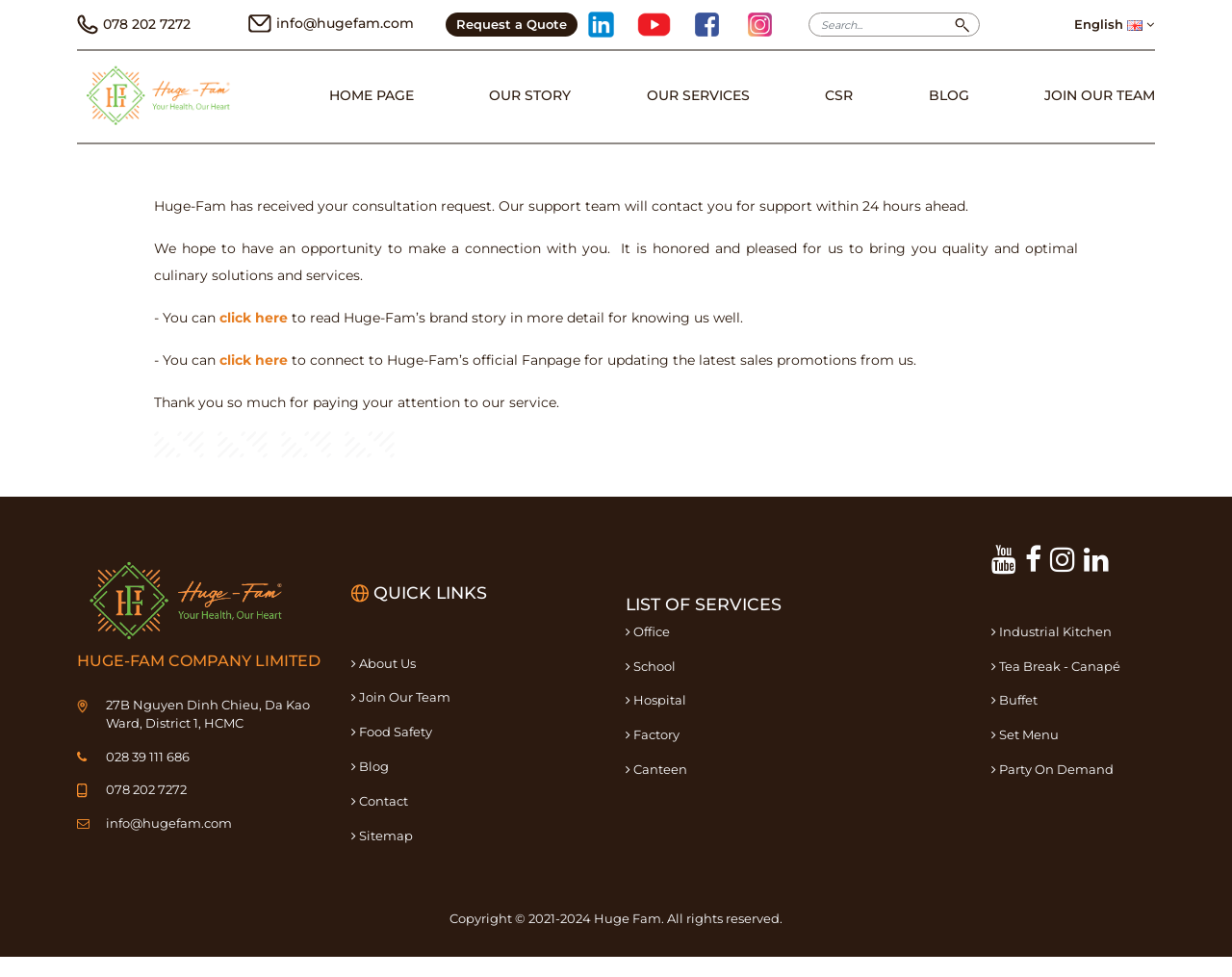Determine the bounding box coordinates of the region to click in order to accomplish the following instruction: "Search for something". Provide the coordinates as four float numbers between 0 and 1, specifically [left, top, right, bottom].

[0.656, 0.013, 0.795, 0.037]